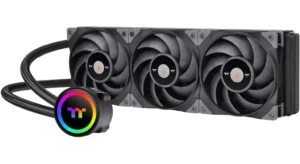How many fans are arranged in a row on the Thermaltake ToughLiquid 360?
Refer to the screenshot and deliver a thorough answer to the question presented.

The caption describes the Thermaltake ToughLiquid 360 as having 'three large, efficient fans arranged in a row', which directly answers the question.